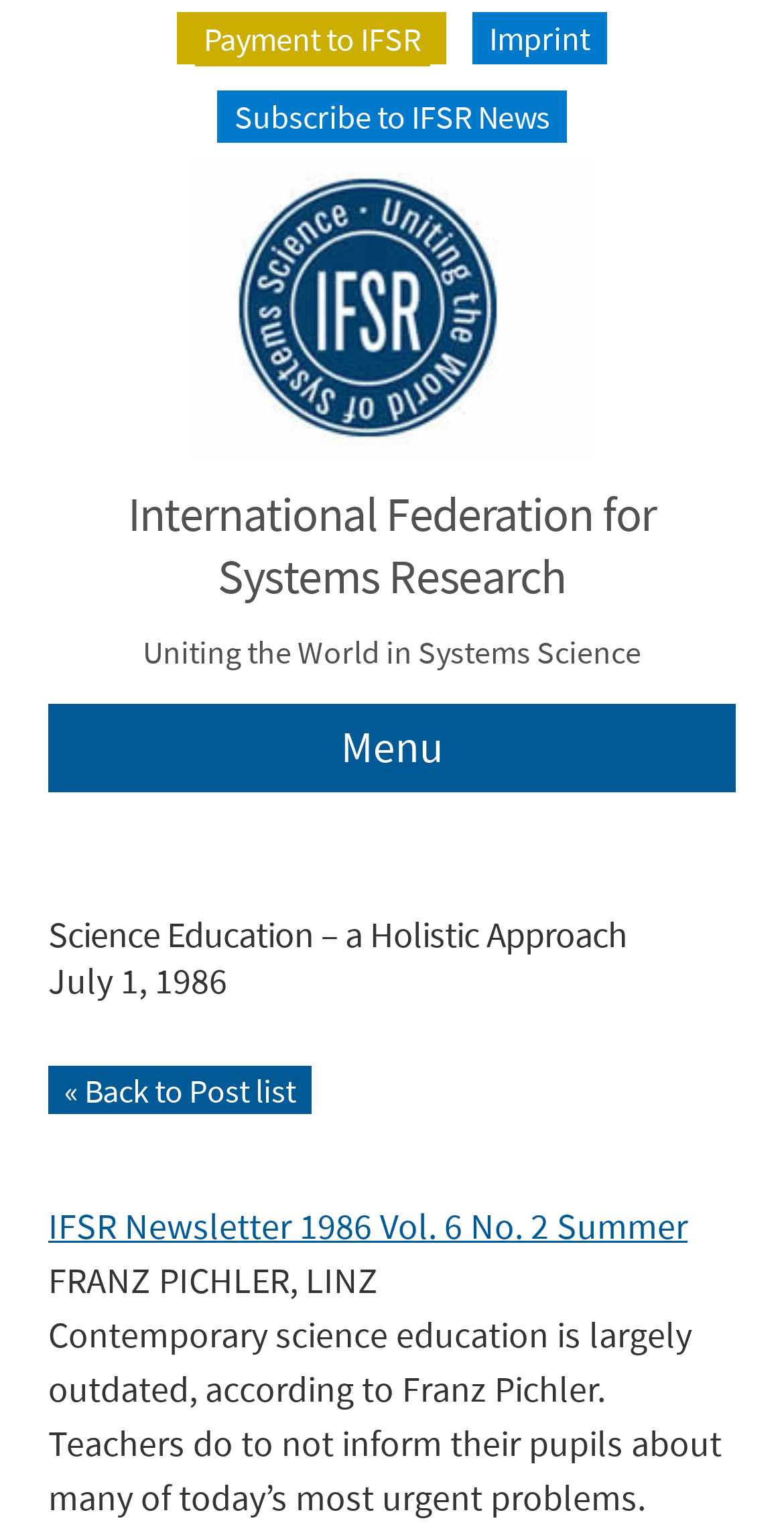How many links are there in the top section?
Based on the screenshot, respond with a single word or phrase.

3